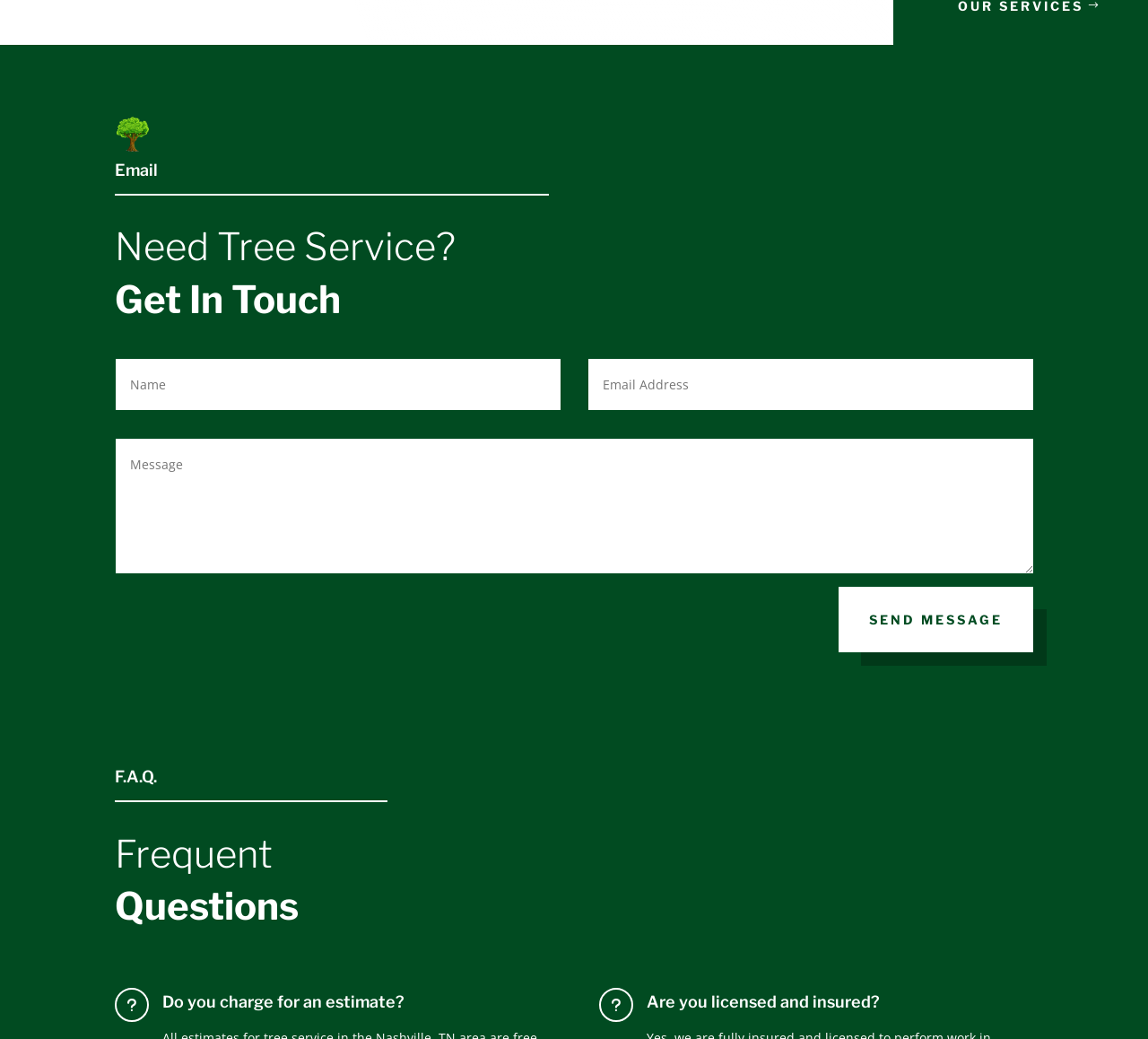Determine the bounding box for the described HTML element: "name="et_pb_contact_message_0" placeholder="Message"". Ensure the coordinates are four float numbers between 0 and 1 in the format [left, top, right, bottom].

[0.101, 0.422, 0.9, 0.551]